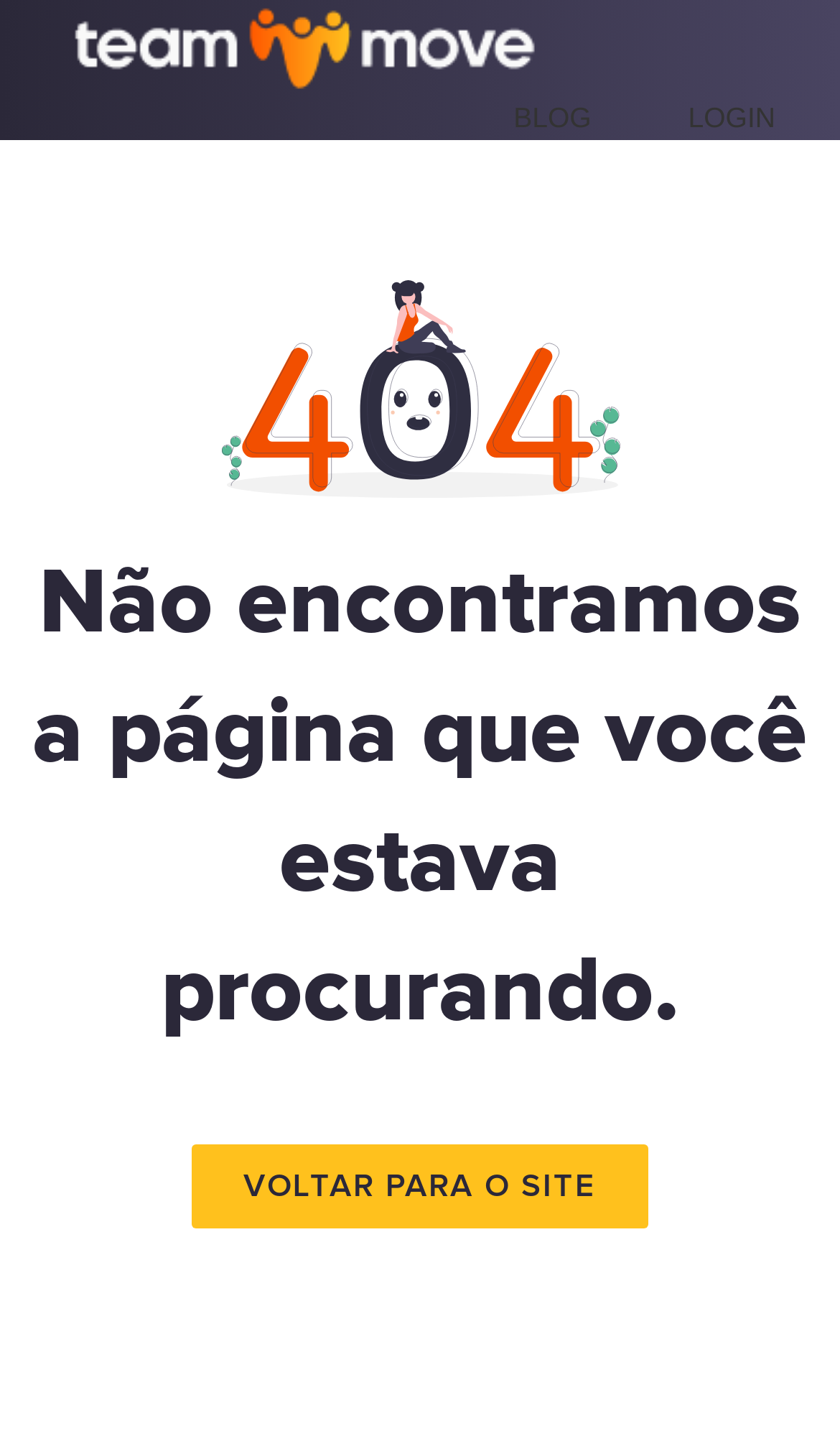Based on the image, give a detailed response to the question: What is the purpose of the button on the page?

The button is located at the bottom of the page, and its text is 'VOLTAR PARA O SITE', which means 'Go back to the site' in English. It is likely that clicking this button will take the user back to the website's homepage or a previous page.